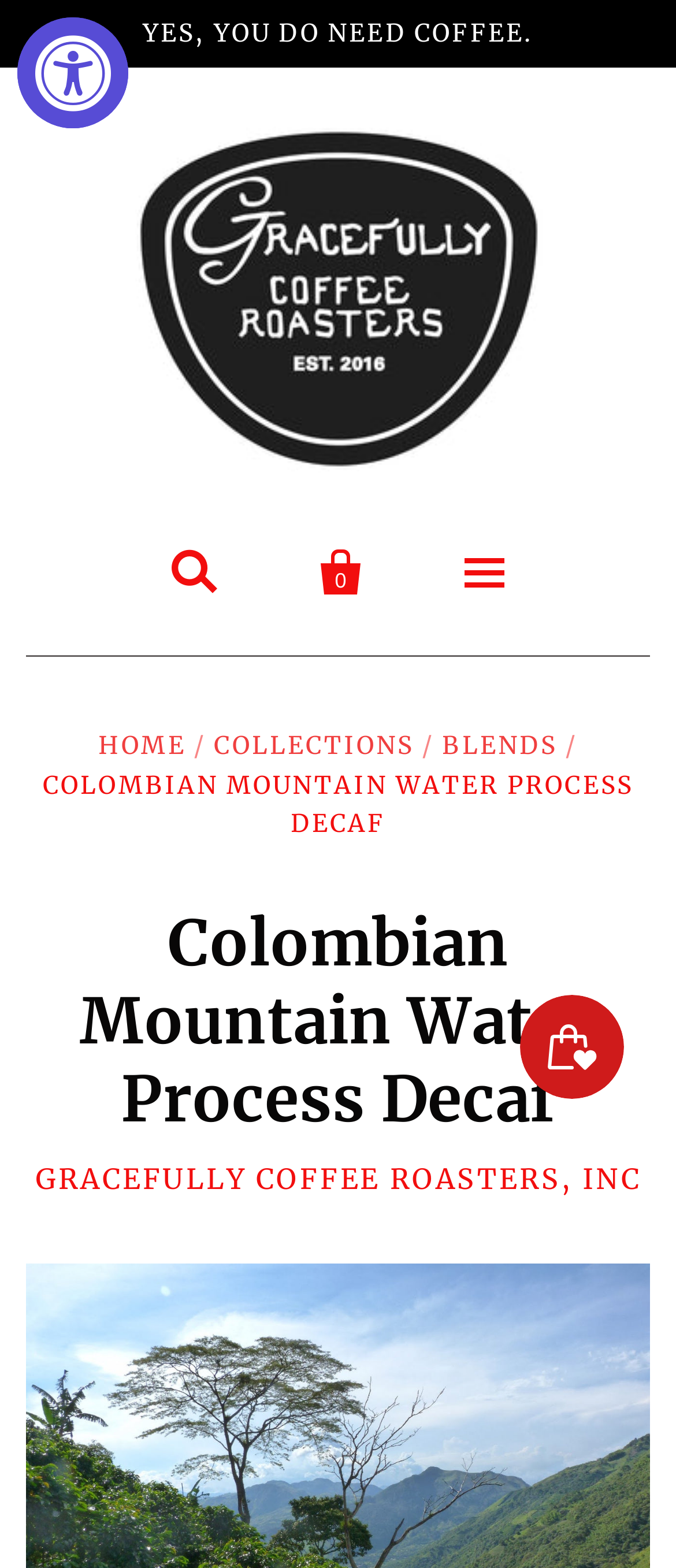How many links are there in the main navigation menu?
Based on the image, respond with a single word or phrase.

9